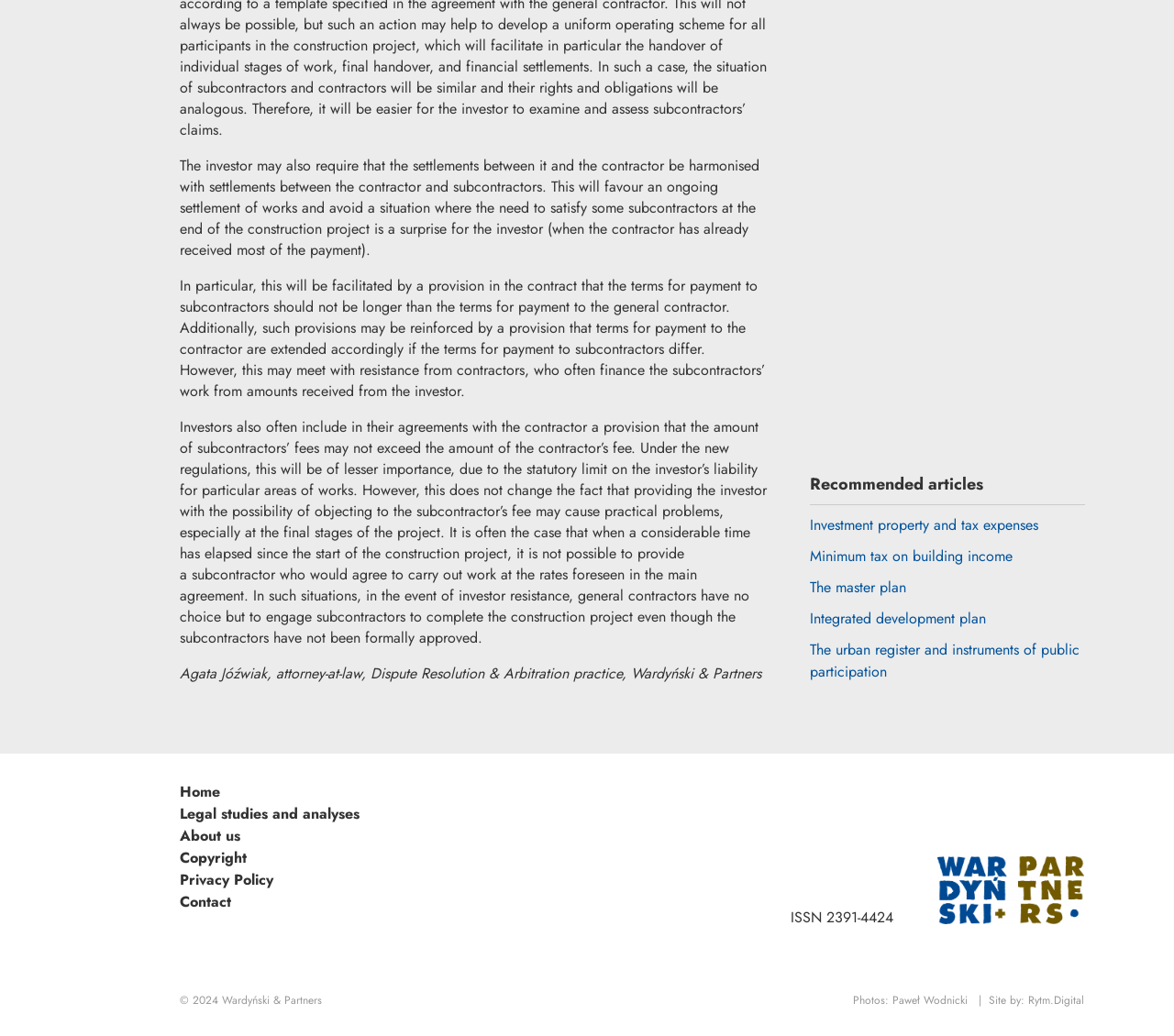Please analyze the image and give a detailed answer to the question:
What is the ISSN number of the publication?

The ISSN number of the publication is mentioned in the footer section, which is 'ISSN 2391-4424'.